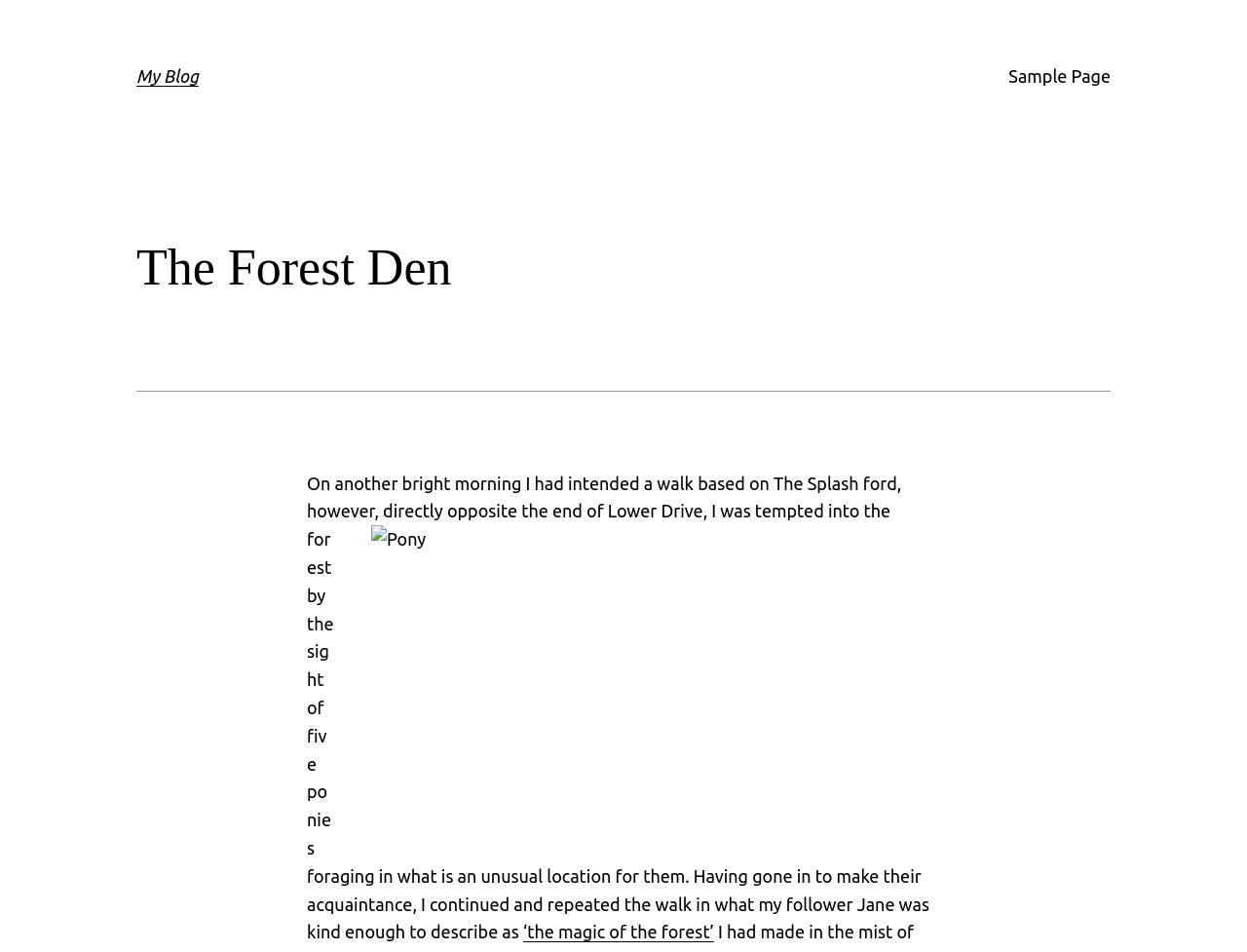Identify the bounding box coordinates for the UI element described as: "‘the magic of the forest’".

[0.42, 0.969, 0.573, 0.989]